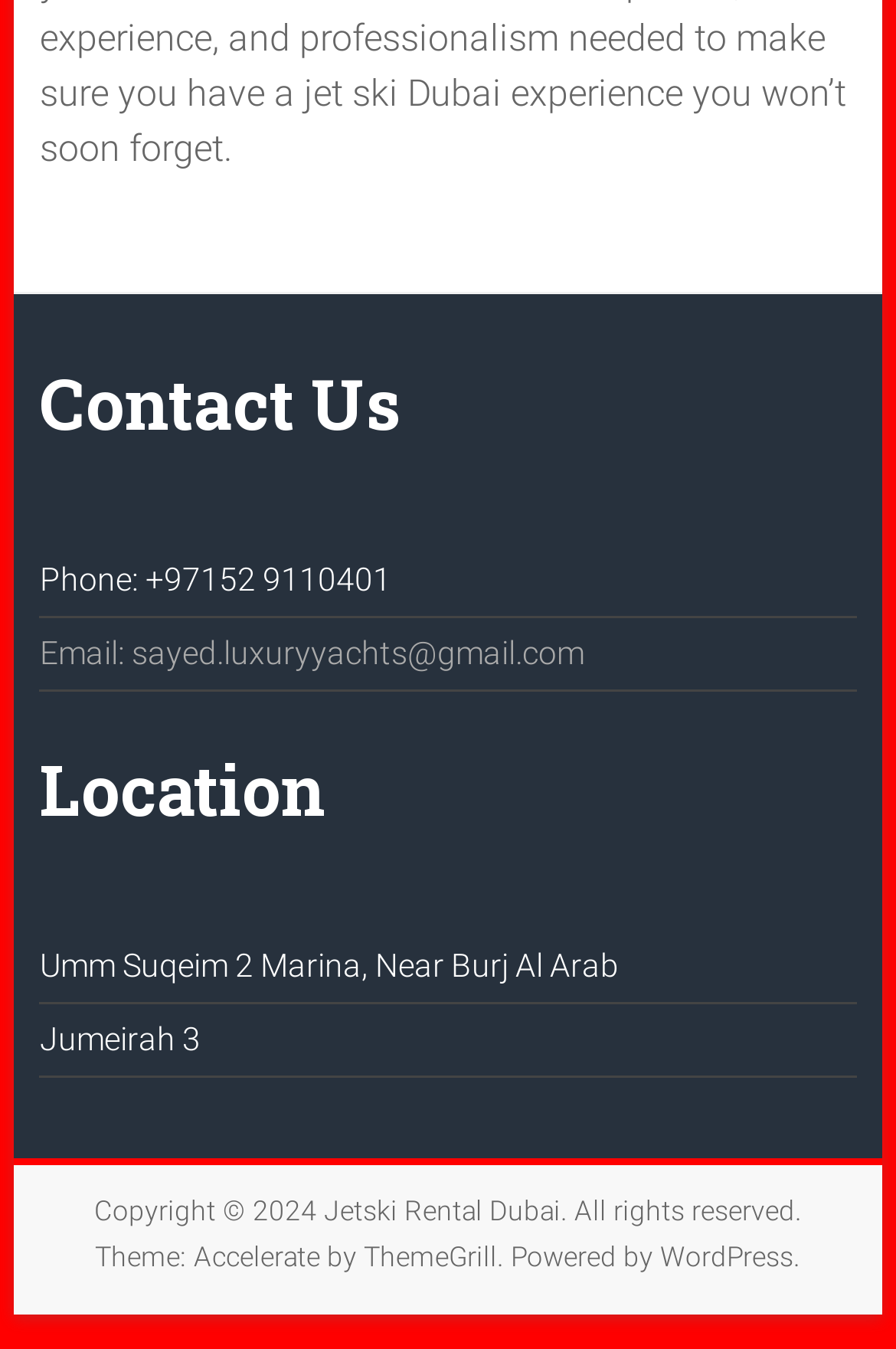Please mark the bounding box coordinates of the area that should be clicked to carry out the instruction: "Visit Jetski Rental Dubai".

[0.361, 0.885, 0.626, 0.909]